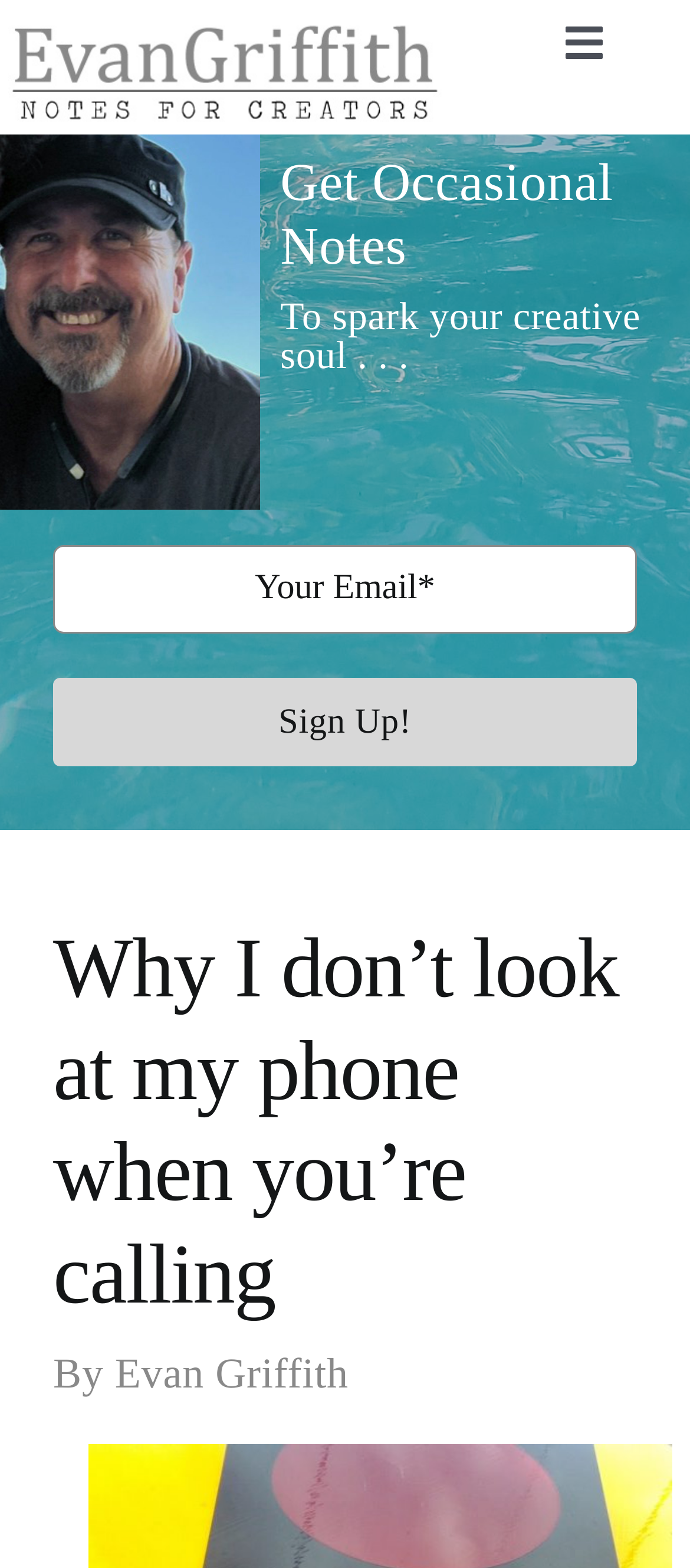Describe in detail what you see on the webpage.

This webpage is a personal blog post titled "Why I don’t look at my phone when you’re calling" by Evan Griffith. At the top of the page, there is a main menu navigation bar with five links: "Home", "The Mission & Me", "Bookitos", "Connect", and "Archives". The navigation bar is located at the top right corner of the page.

Below the navigation bar, there is a section that invites visitors to sign up for occasional notes to spark their creative soul. This section includes a heading, a brief description, a text box to enter an email address, and a "Sign Up!" button.

The main content of the page is the blog post, which starts with a heading that matches the title of the page. The author's name, Evan Griffith, is mentioned below the heading, along with a link to his profile. The blog post itself is not explicitly described in the accessibility tree, but it likely contains the author's thoughts on why he doesn't answer his phone when someone is calling.

There is also a small icon or image at the bottom right corner of the page, but its content is not specified in the accessibility tree.